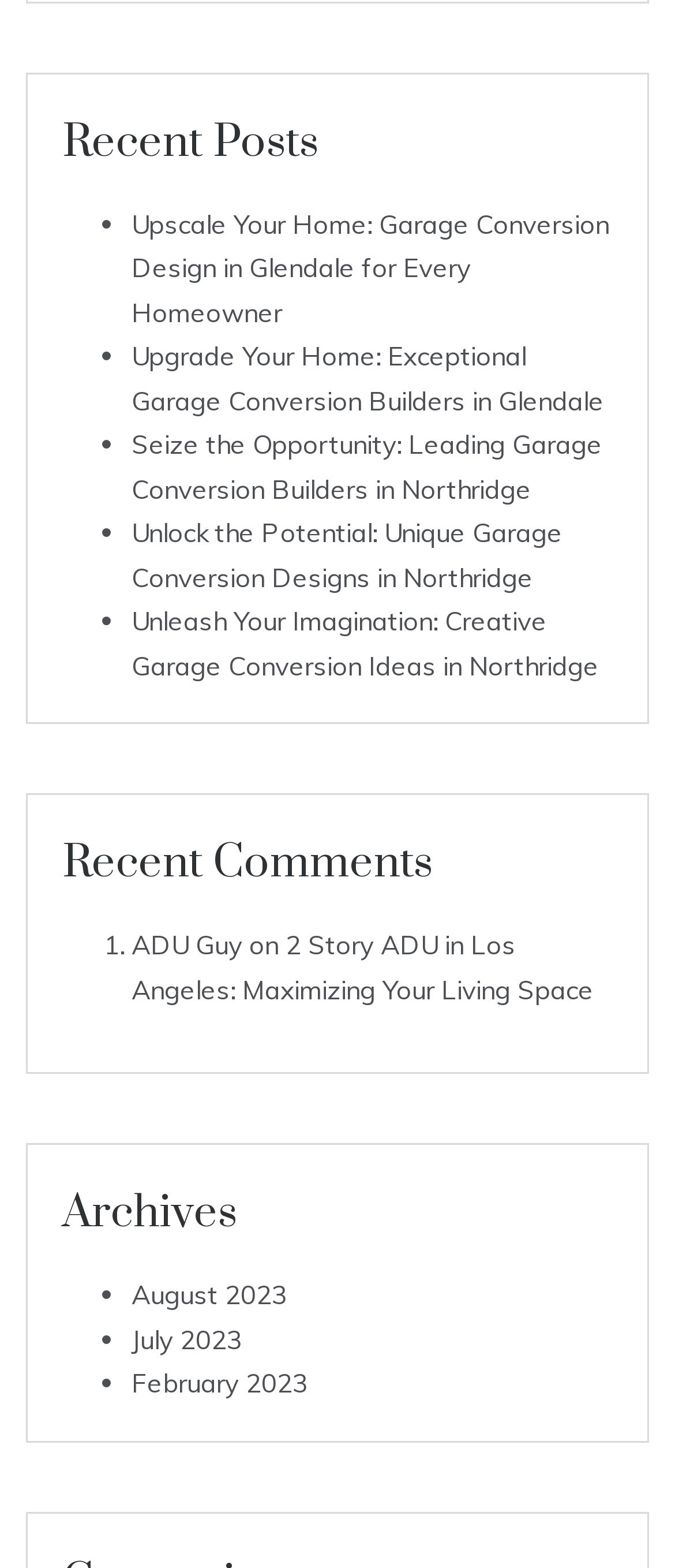Specify the bounding box coordinates for the region that must be clicked to perform the given instruction: "Click on the Biesterfeld AG link".

None